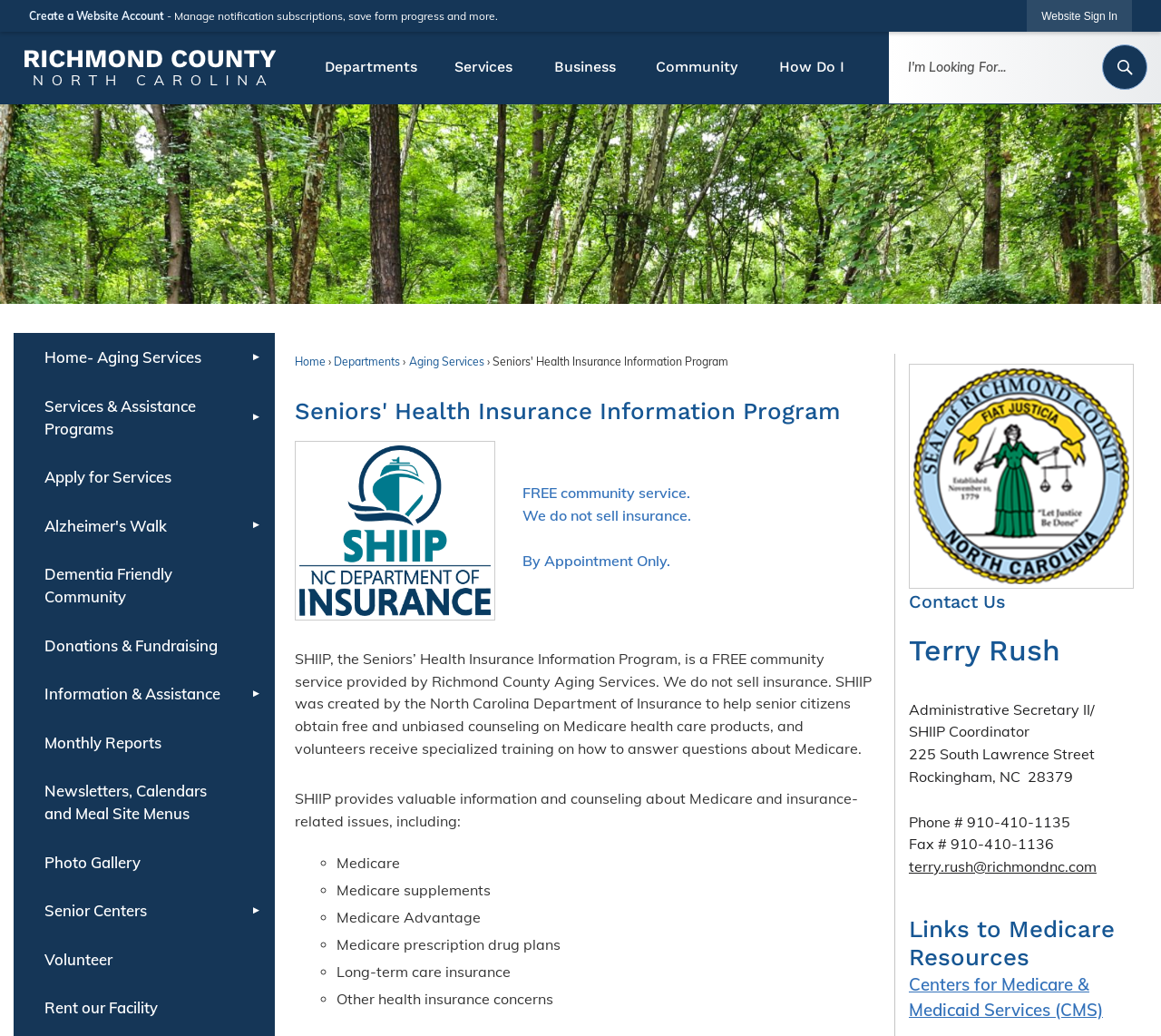Using the description: "Information & Assistance", determine the UI element's bounding box coordinates. Ensure the coordinates are in the format of four float numbers between 0 and 1, i.e., [left, top, right, bottom].

[0.012, 0.646, 0.236, 0.693]